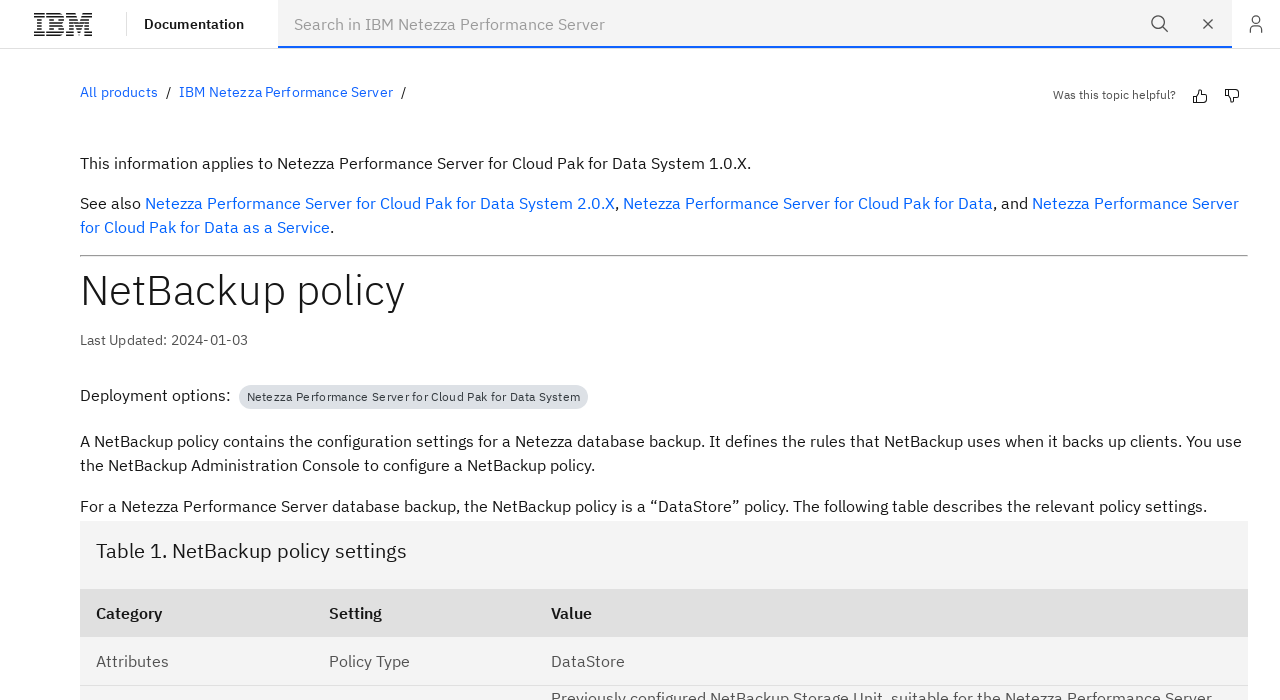Where can you configure a NetBackup policy?
With the help of the image, please provide a detailed response to the question.

The webpage states that you use the NetBackup Administration Console to configure a NetBackup policy. This implies that the NetBackup Administration Console is the location where you can configure a NetBackup policy.